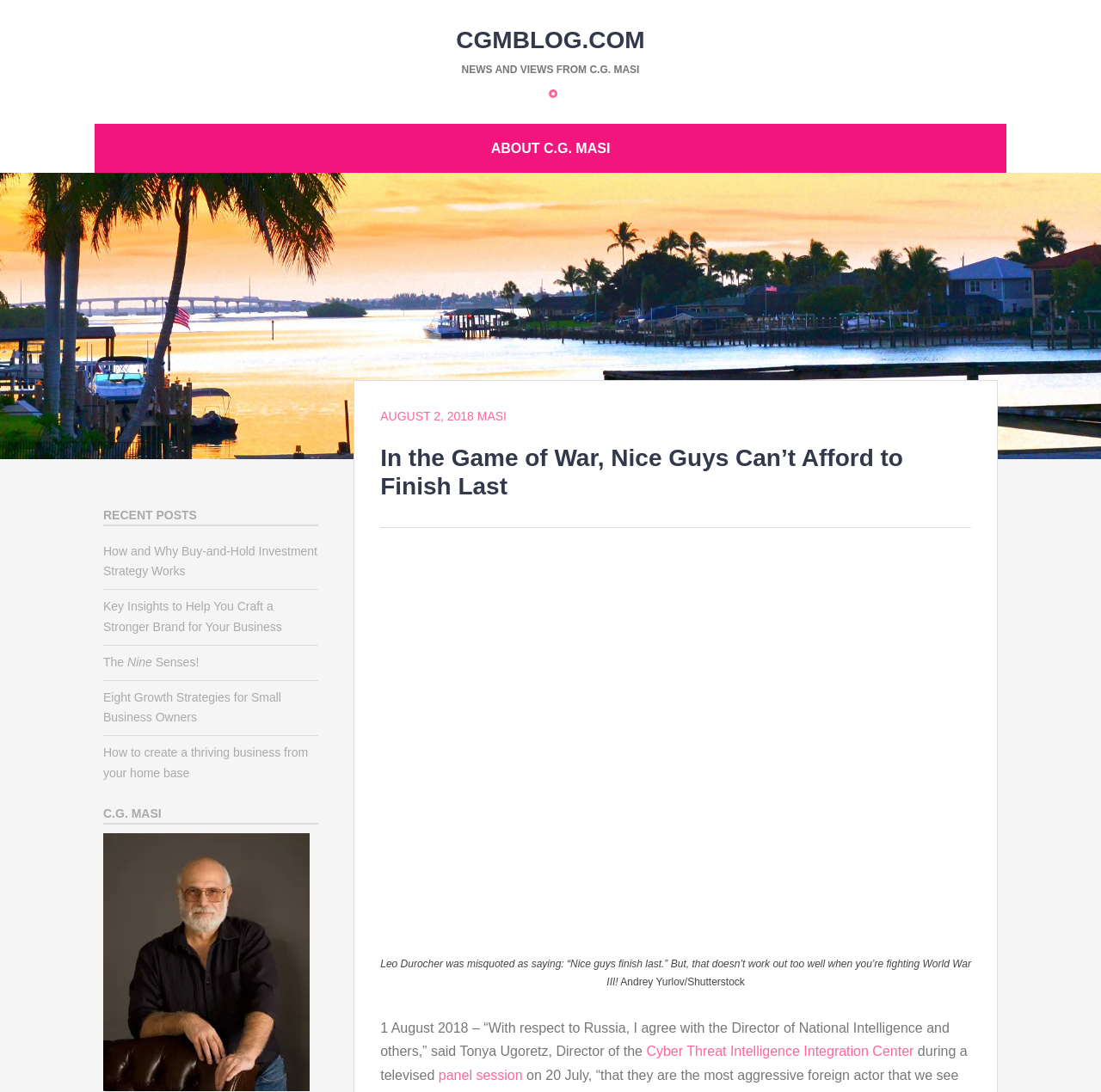Locate the bounding box coordinates of the element that needs to be clicked to carry out the instruction: "Learn about Cyber Threat Intelligence Integration Center". The coordinates should be given as four float numbers ranging from 0 to 1, i.e., [left, top, right, bottom].

[0.587, 0.956, 0.83, 0.97]